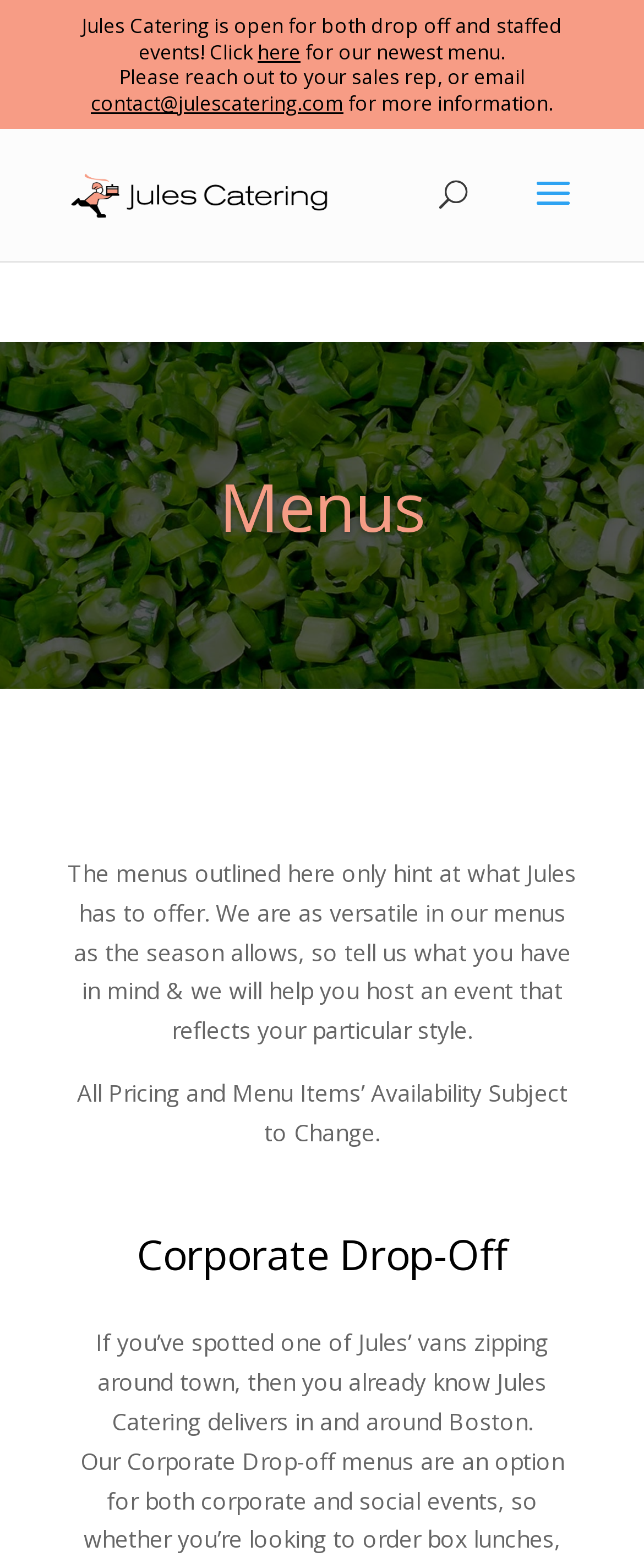Identify the bounding box for the UI element that is described as follows: "name="s" placeholder="Search …" title="Search for:"".

[0.463, 0.082, 0.823, 0.084]